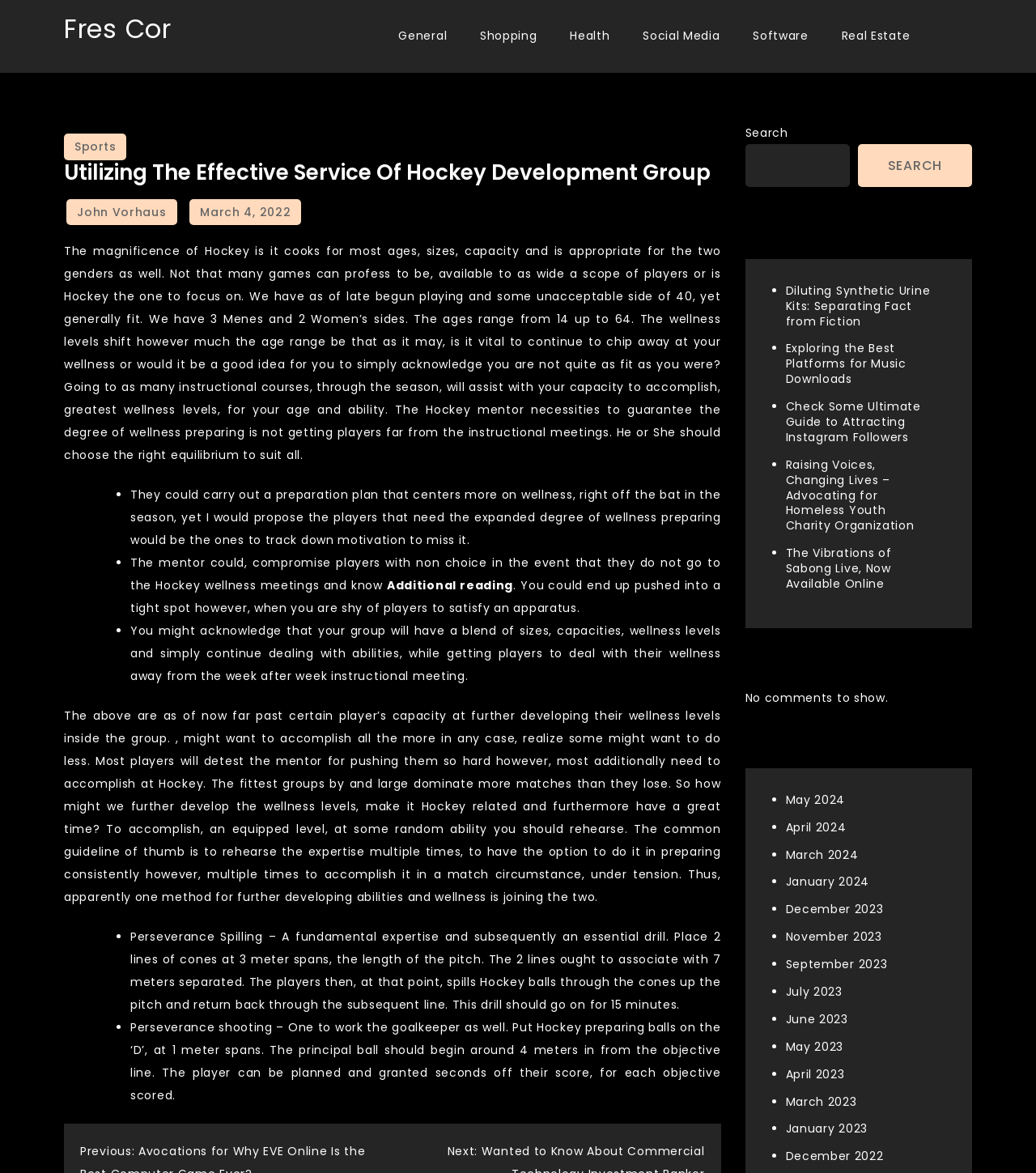Locate and generate the text content of the webpage's heading.

Utilizing The Effective Service Of Hockey Development Group